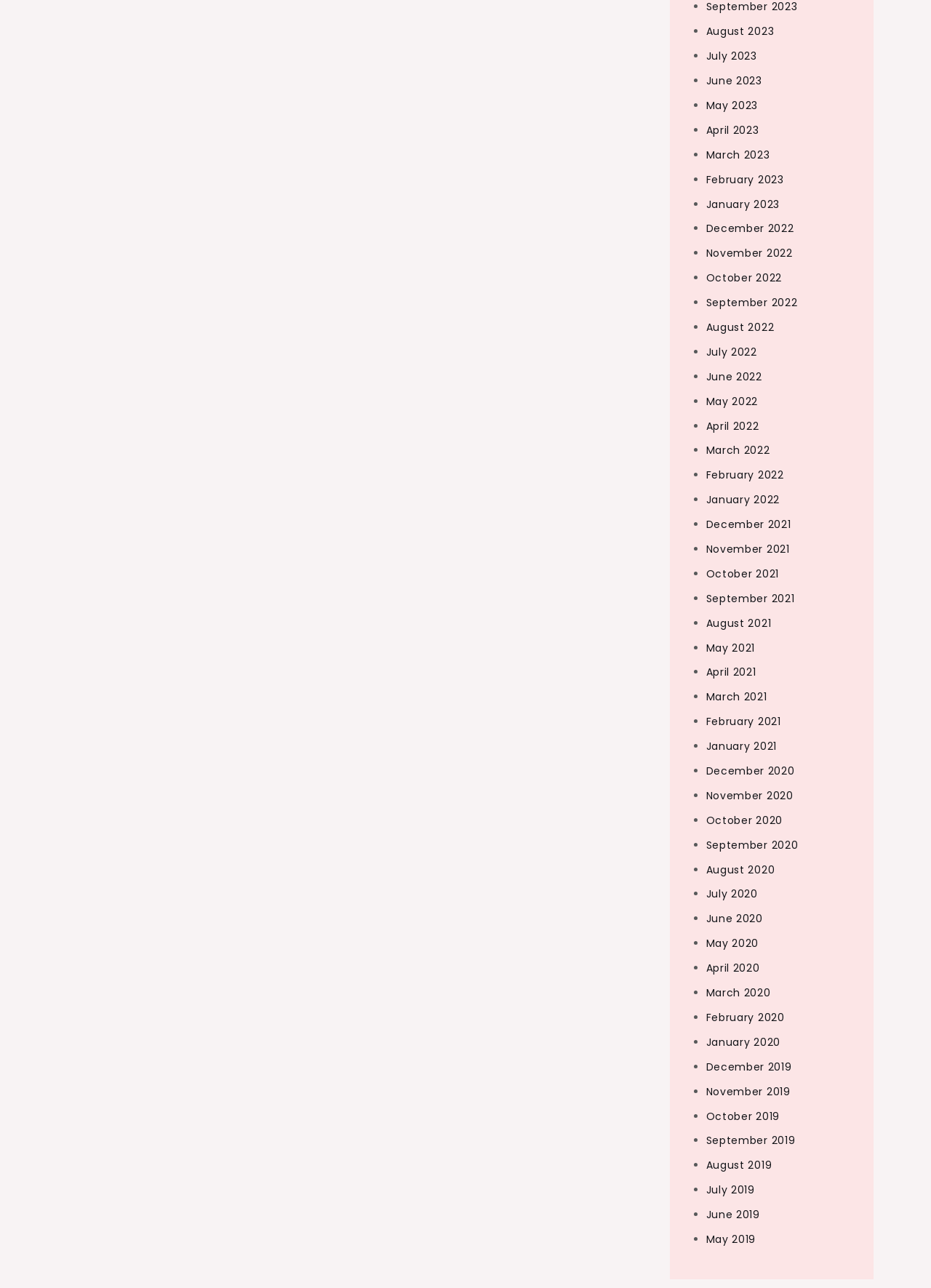Are the months listed in chronological order?
Deliver a detailed and extensive answer to the question.

I examined the list of links on the webpage and found that the months are not listed in chronological order. The latest month is at the top, and the earliest month is at the bottom.